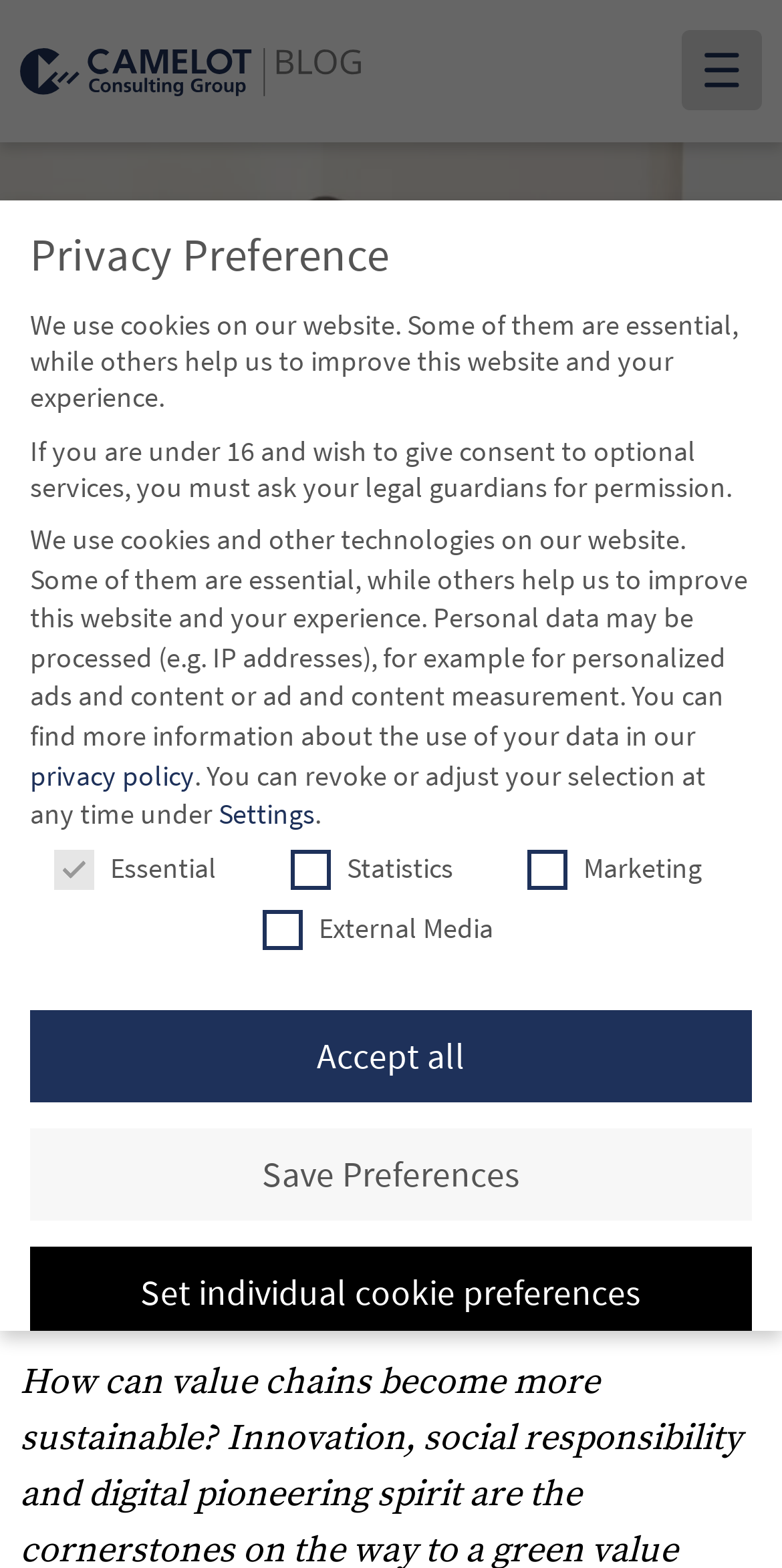Describe all significant elements and features of the webpage.

This webpage is about a blogcast on sustainability in supply chain management. At the top left, there is a link to the homepage. Next to it, there is a main menu button. Below these elements, there is a prominent heading that reads "BLOGCAST: SUSTAINABILITY IN SUPPLY CHAIN MANAGEMENT". 

To the right of the heading, there is a link to the author, "Camelot ITLab", and the date "01/28/2020" is displayed. Below this section, there are social media links to share the content. 

On the bottom left, there is a section about privacy preferences. It starts with a heading "Privacy Preference" and explains that the website uses cookies. There are several paragraphs of text that provide more information about the use of cookies and personal data. 

Below the text, there are four checkboxes for selecting preferences: Essential, Statistics, Marketing, and External Media. The Essential checkbox is already checked and disabled. 

Finally, there are four buttons at the bottom: "Accept all", "Save Preferences", "Set individual cookie preferences", and "Cookie Details". The "Save Preferences" button is currently focused.